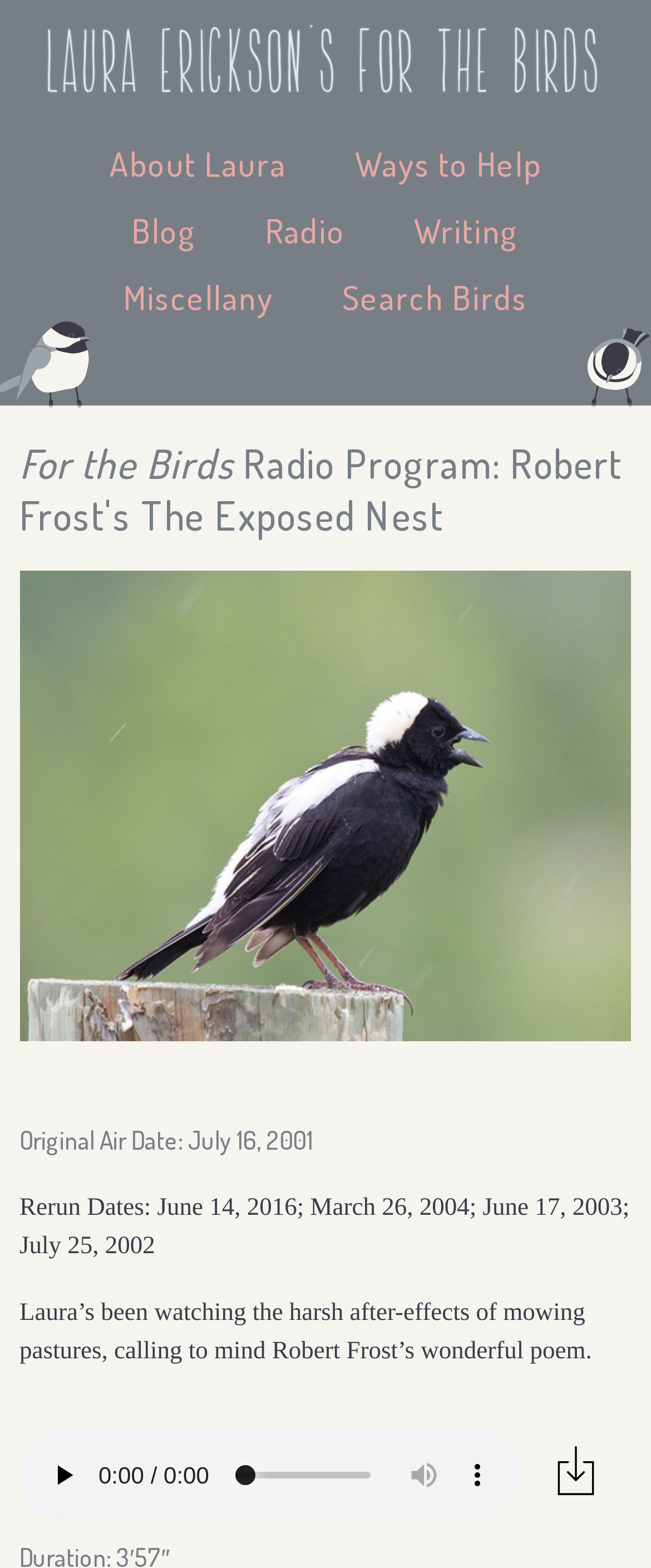Please reply to the following question with a single word or a short phrase:
When was the original air date of the radio program?

July 16, 2001